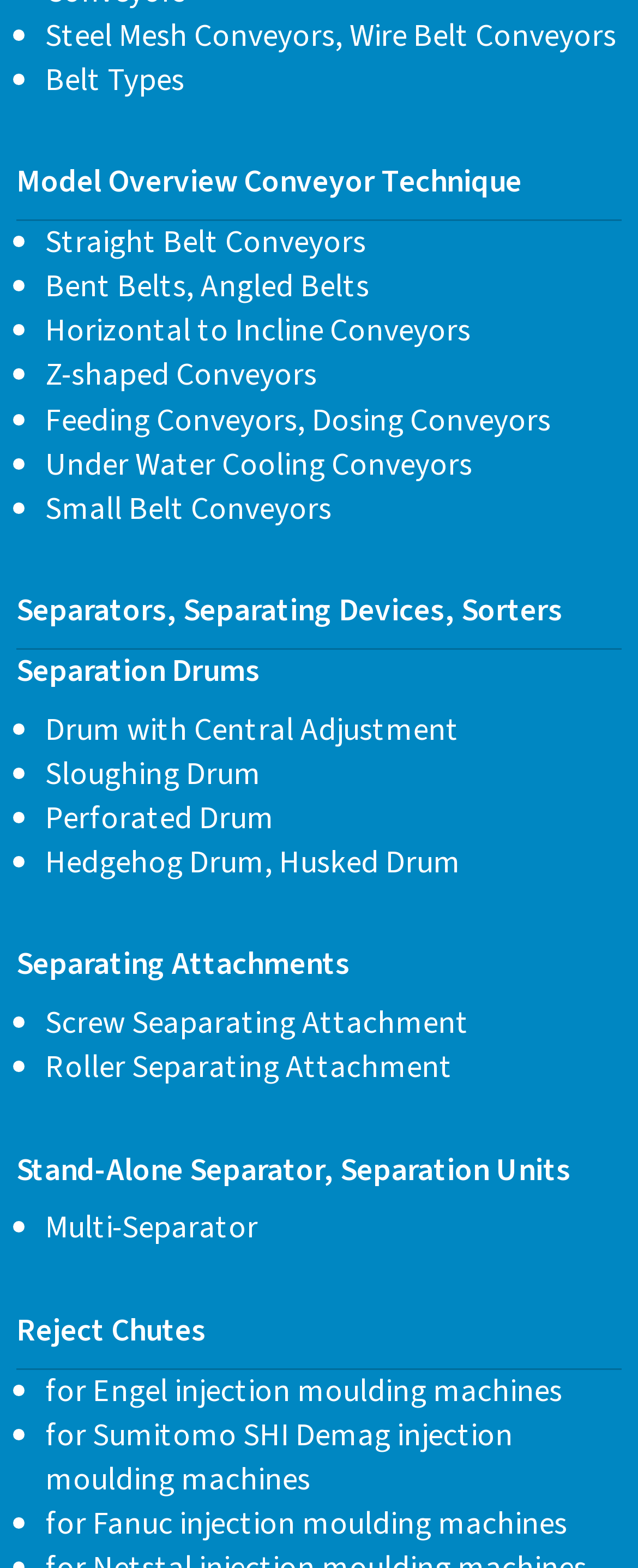Using the element description ROADPROOF CRASH CAM FOOTAGE >>, predict the bounding box coordinates for the UI element. Provide the coordinates in (top-left x, top-left y, bottom-right x, bottom-right y) format with values ranging from 0 to 1.

None